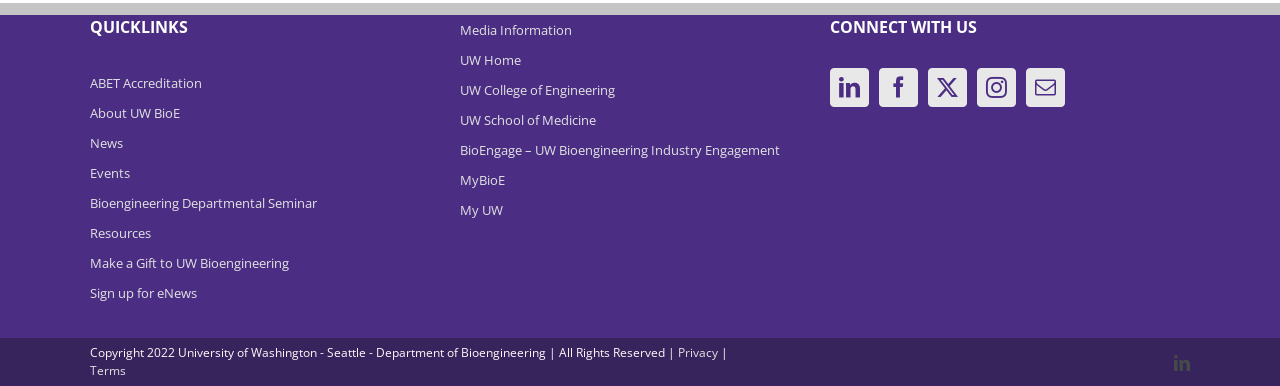Please determine the bounding box coordinates of the area that needs to be clicked to complete this task: 'View BioEngage – UW Bioengineering Industry Engagement'. The coordinates must be four float numbers between 0 and 1, formatted as [left, top, right, bottom].

[0.359, 0.35, 0.641, 0.428]